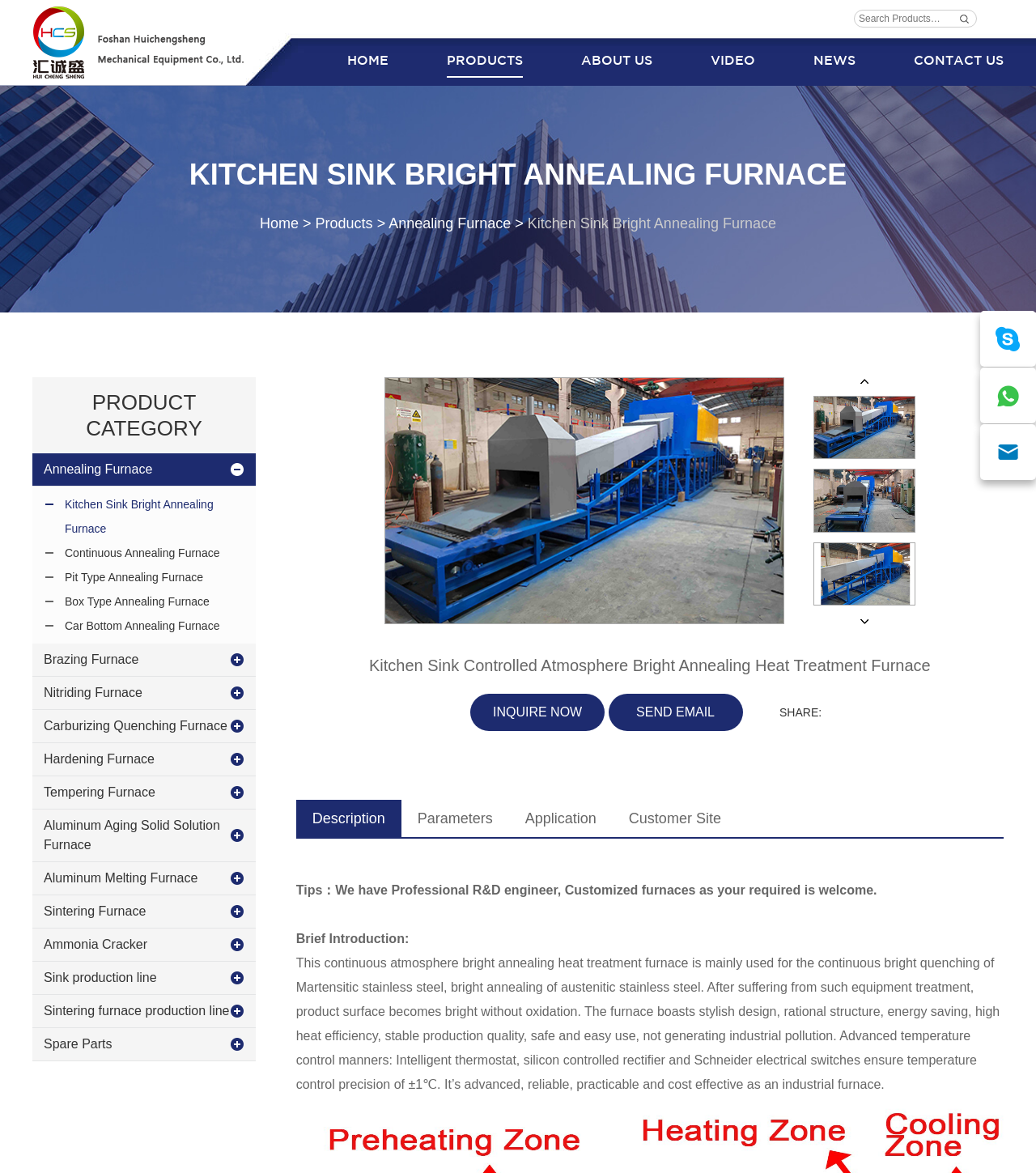Please provide a comprehensive response to the question based on the details in the image: What is the title of the section that starts with 'Description'?

I found the title of the section by looking at the heading element that precedes the links 'Description', 'Parameters', 'Application', and 'Customer Site', and found that it is 'Kitchen Sink Controlled Atmosphere Bright Annealing Heat Treatment Furnace'.